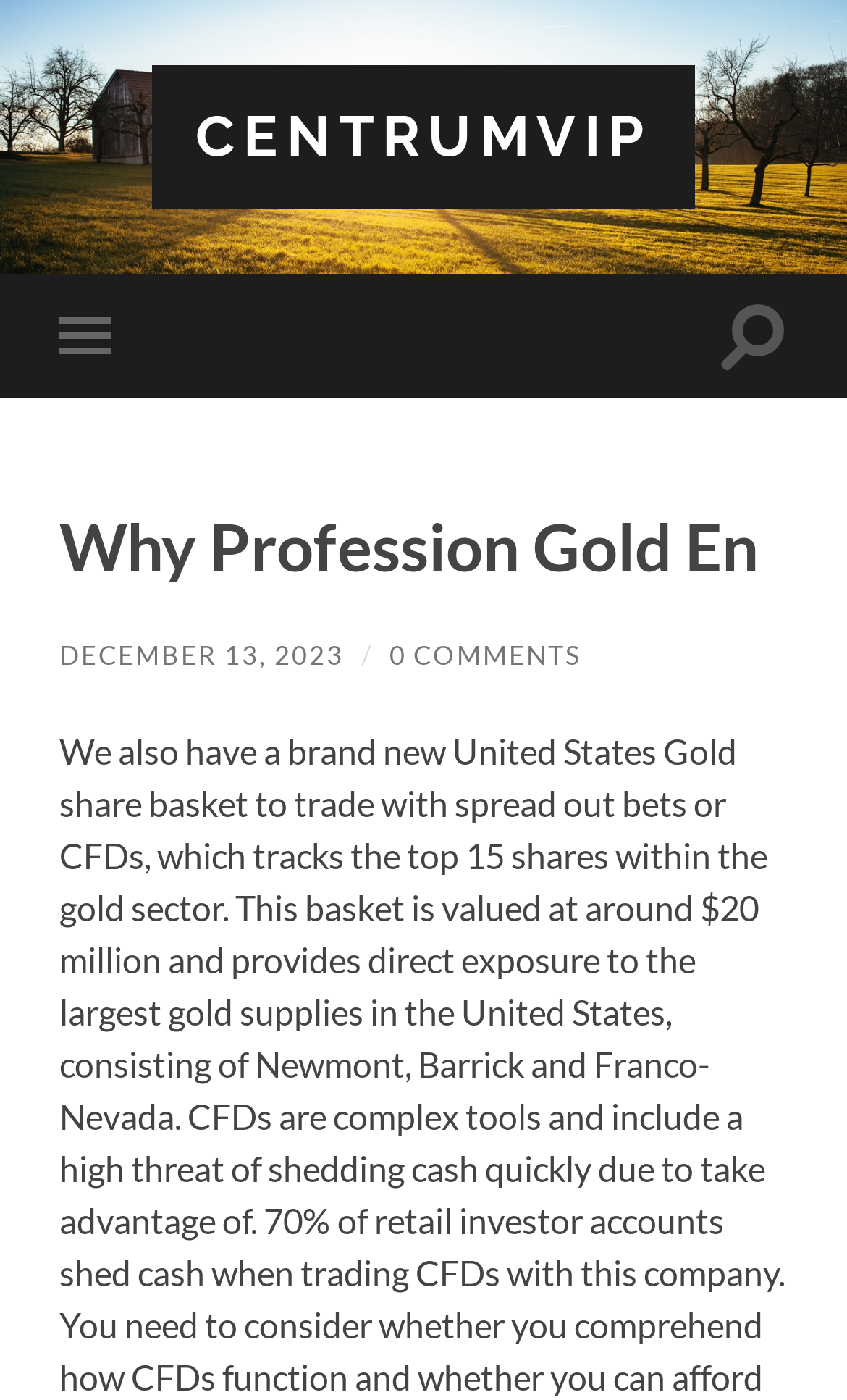With reference to the screenshot, provide a detailed response to the question below:
What is the date of the article?

I found this date in the link element with the text 'DECEMBER 13, 2023' below the main heading, which is likely the publication date of the article.